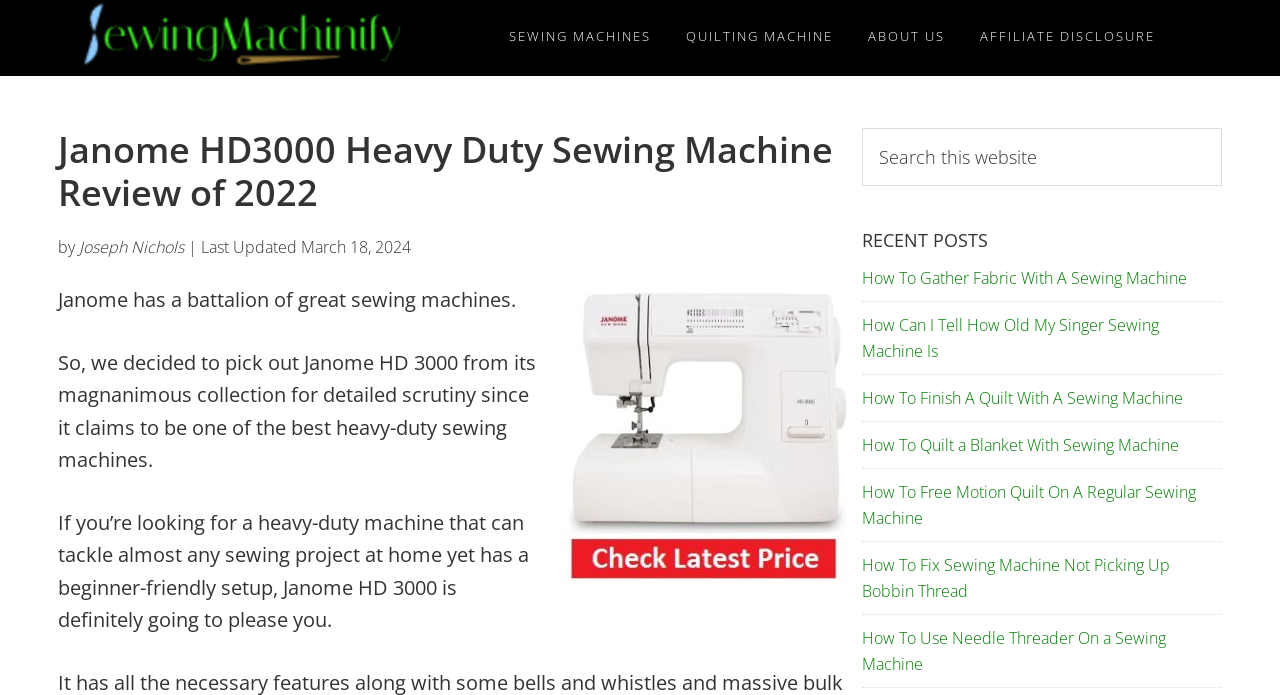From the webpage screenshot, identify the region described by SewingMachinify. Provide the bounding box coordinates as (top-left x, top-left y, bottom-right x, bottom-right y), with each value being a floating point number between 0 and 1.

[0.045, 0.0, 0.326, 0.109]